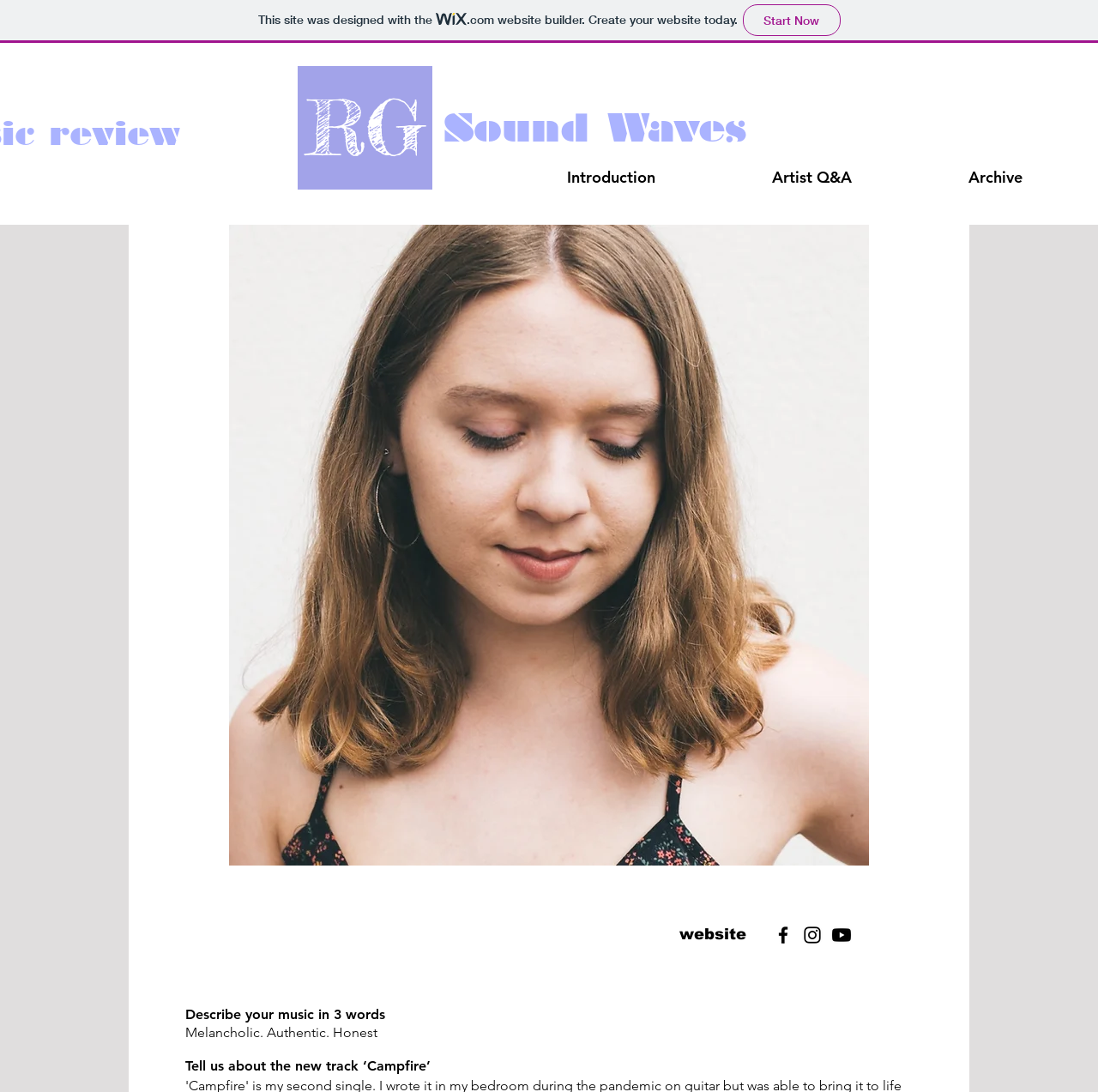Determine the coordinates of the bounding box for the clickable area needed to execute this instruction: "Visit the 'Artist Q&A' page".

[0.65, 0.143, 0.829, 0.182]